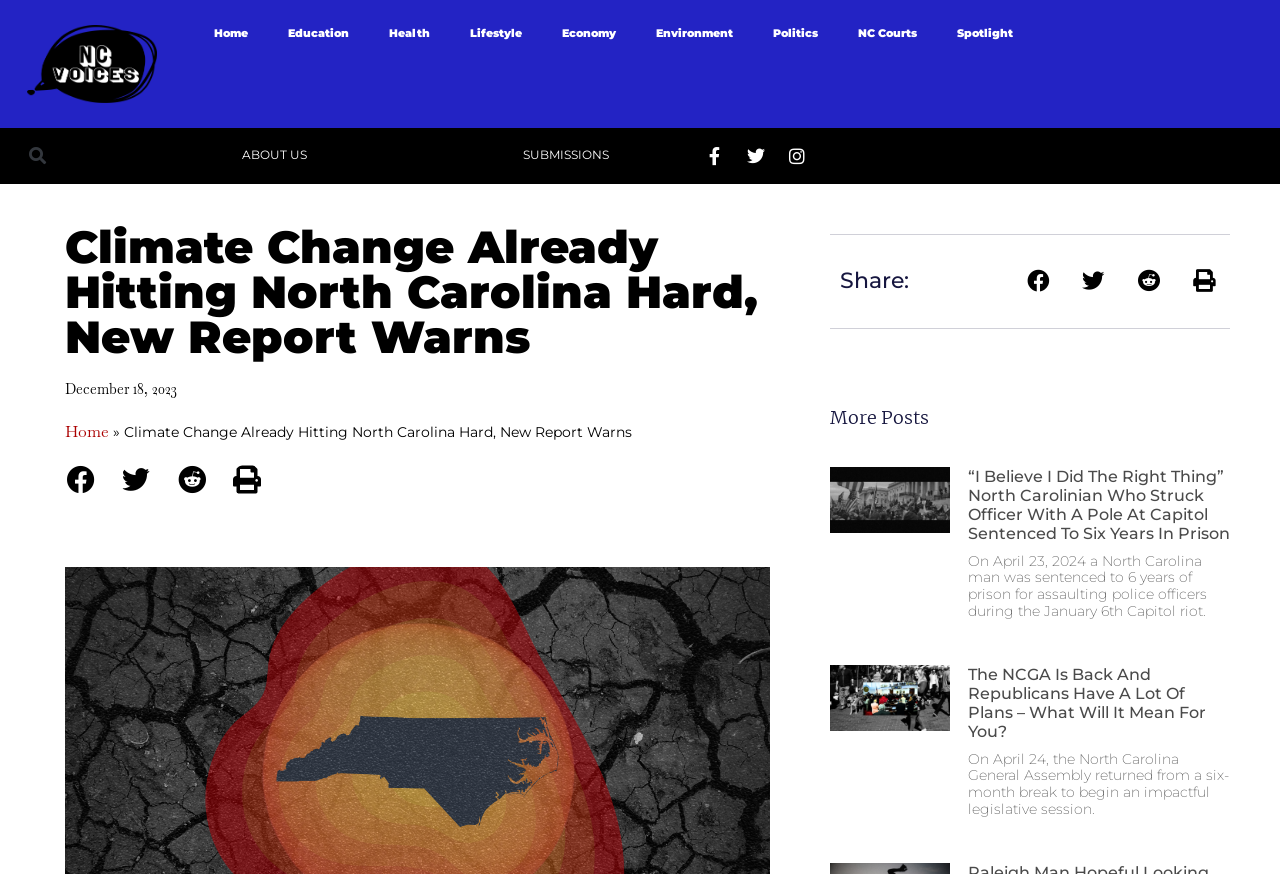Please identify the bounding box coordinates of the clickable area that will fulfill the following instruction: "Go to Home page". The coordinates should be in the format of four float numbers between 0 and 1, i.e., [left, top, right, bottom].

[0.152, 0.011, 0.21, 0.064]